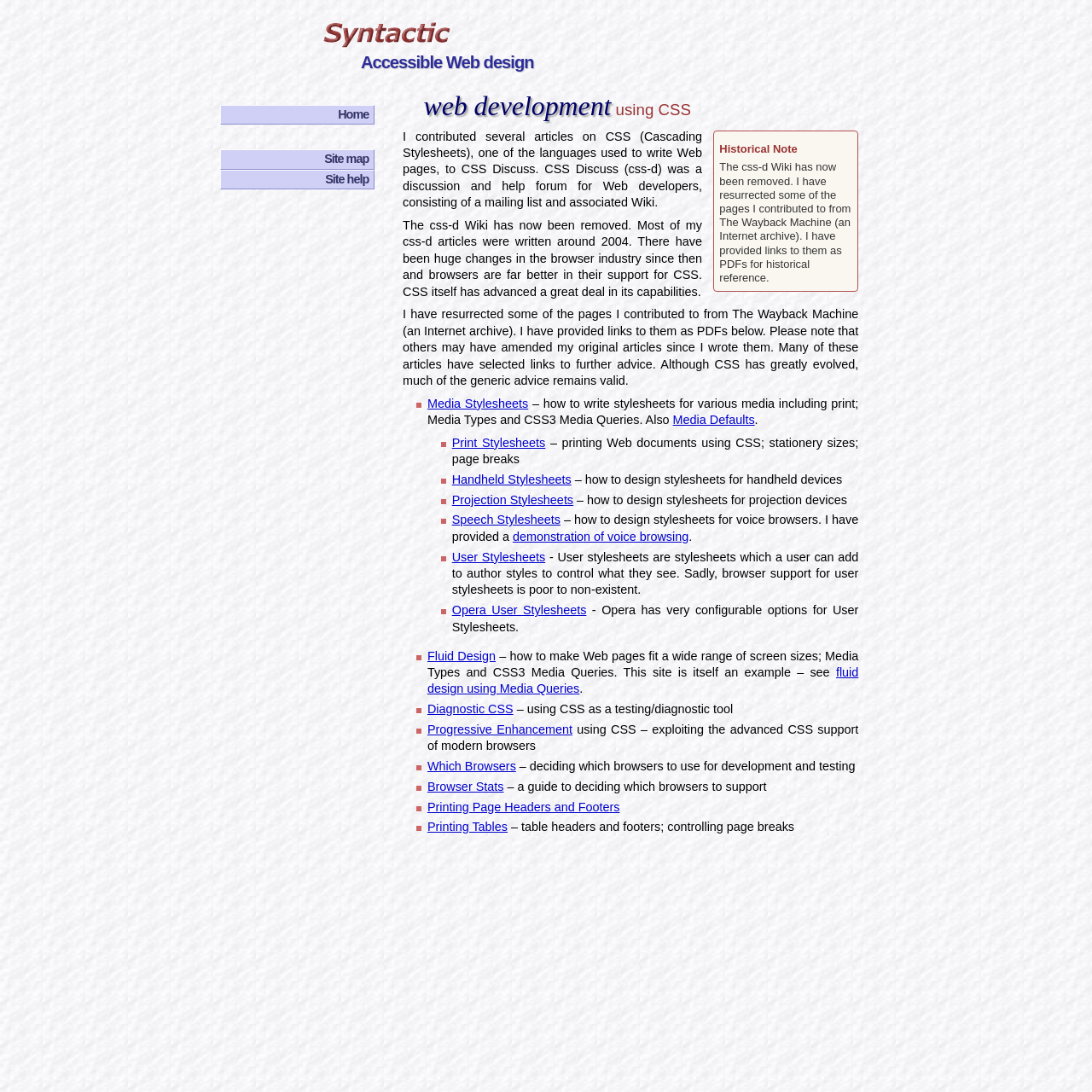Please identify the bounding box coordinates of the region to click in order to complete the task: "Click on the 'Home' link". The coordinates must be four float numbers between 0 and 1, specified as [left, top, right, bottom].

[0.203, 0.097, 0.342, 0.114]